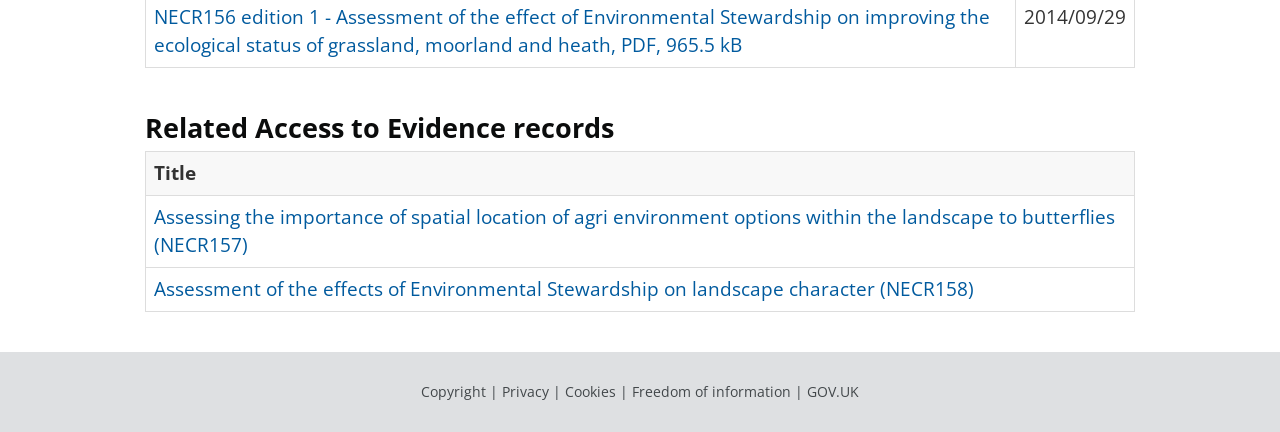Please find the bounding box coordinates of the section that needs to be clicked to achieve this instruction: "View related evidence record Assessing the importance of spatial location of agri environment options within the landscape to butterflies".

[0.12, 0.473, 0.871, 0.596]